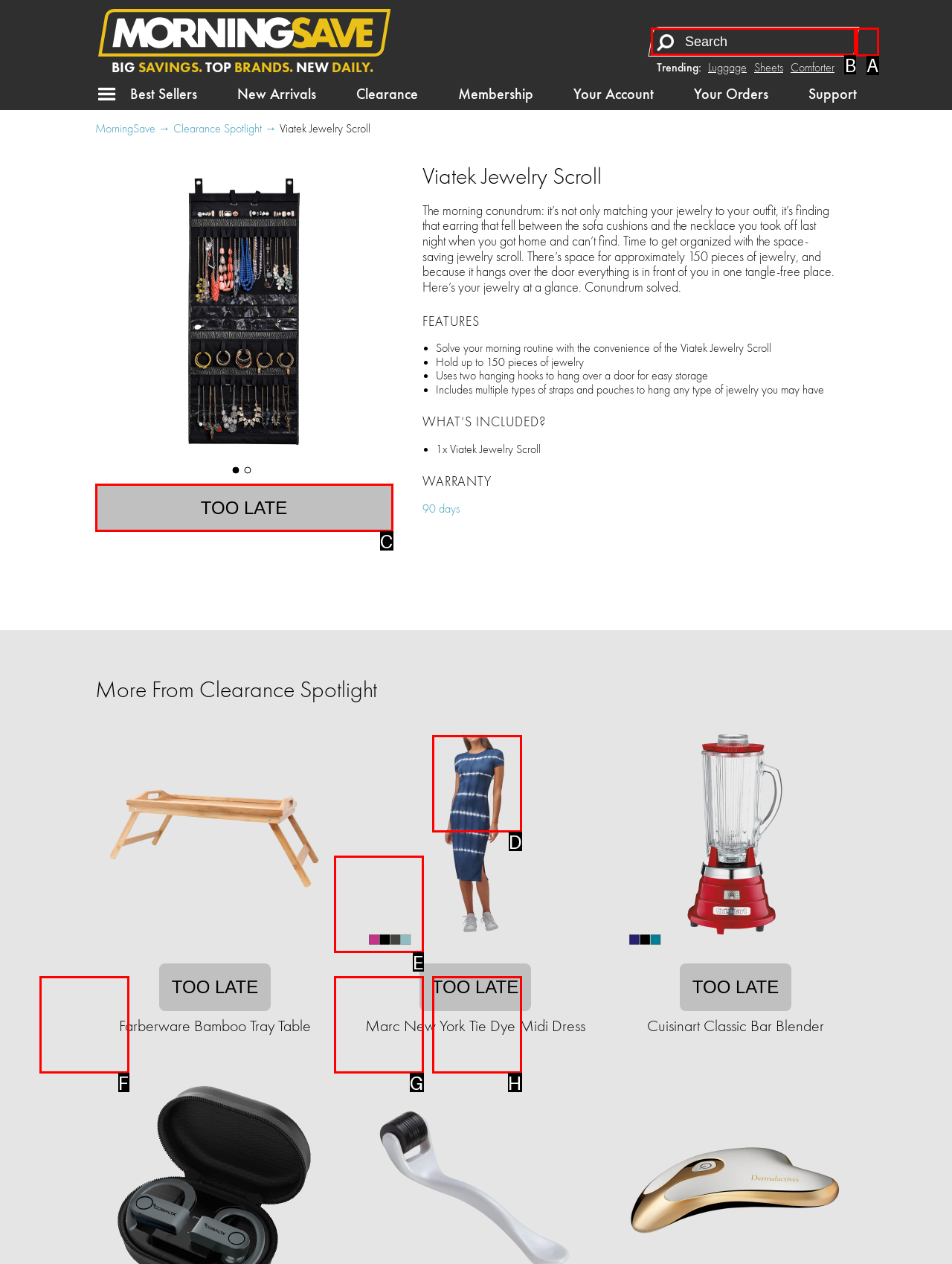Find the appropriate UI element to complete the task: Search for a product. Indicate your choice by providing the letter of the element.

B